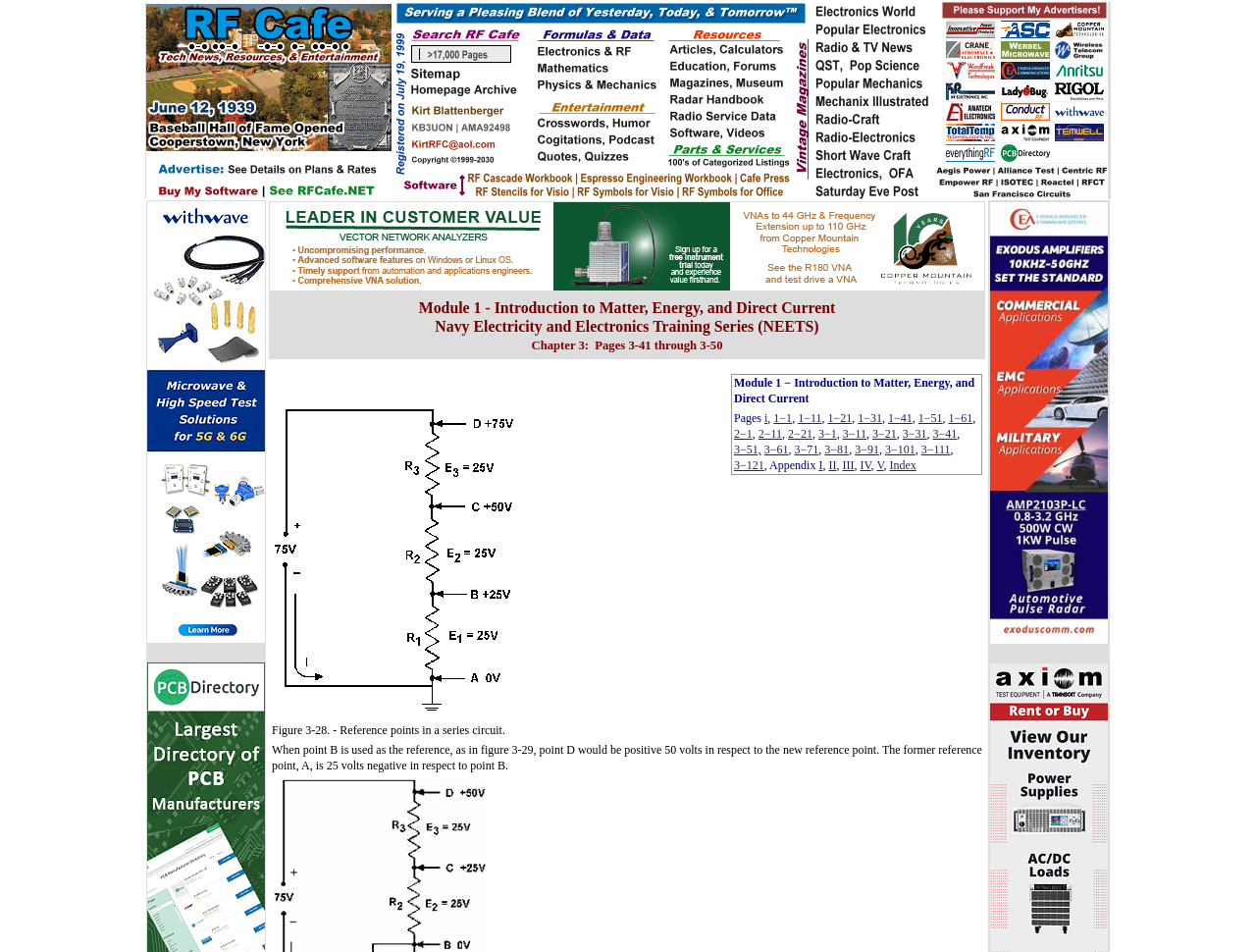Illustrate the webpage thoroughly, mentioning all important details.

This webpage appears to be a educational resource page, specifically focused on Navy Electricity and Electronics Training Series (NEETS), Module 1-3, pages 41-50. 

At the top of the page, there is a row containing a grid cell with an image and a link to "RF Cafe". Below this, there are two rows, each containing a grid cell with links to "withwave microwave devices - RF Cafe" and "Copper Mountain Technologies (VNA) - RF Cafe", respectively. 

The main content of the page is a heading that reads "Module 1 - Introduction to Matter, Energy, and Direct Current Navy Electricity and Electronics Training Series (NEETS) Chapter 3: Pages 3-41 through 3-50". Below this heading, there are multiple links to different sections or pages, labeled as "1-1", "1-11", "1-21", and so on, up to "3-111" and "Index". These links are arranged in a grid-like pattern.

To the right of these links, there is an image with a caption "Figure 3-28. - Reference points in a series circuit." Below the image, there is a paragraph of text that explains the concept of reference points in a series circuit.

At the bottom of the page, there are two more links, one to "Exodus Advanced Communications Best in Class RF Amplifier SSPAs" and another to "RF Cafe".